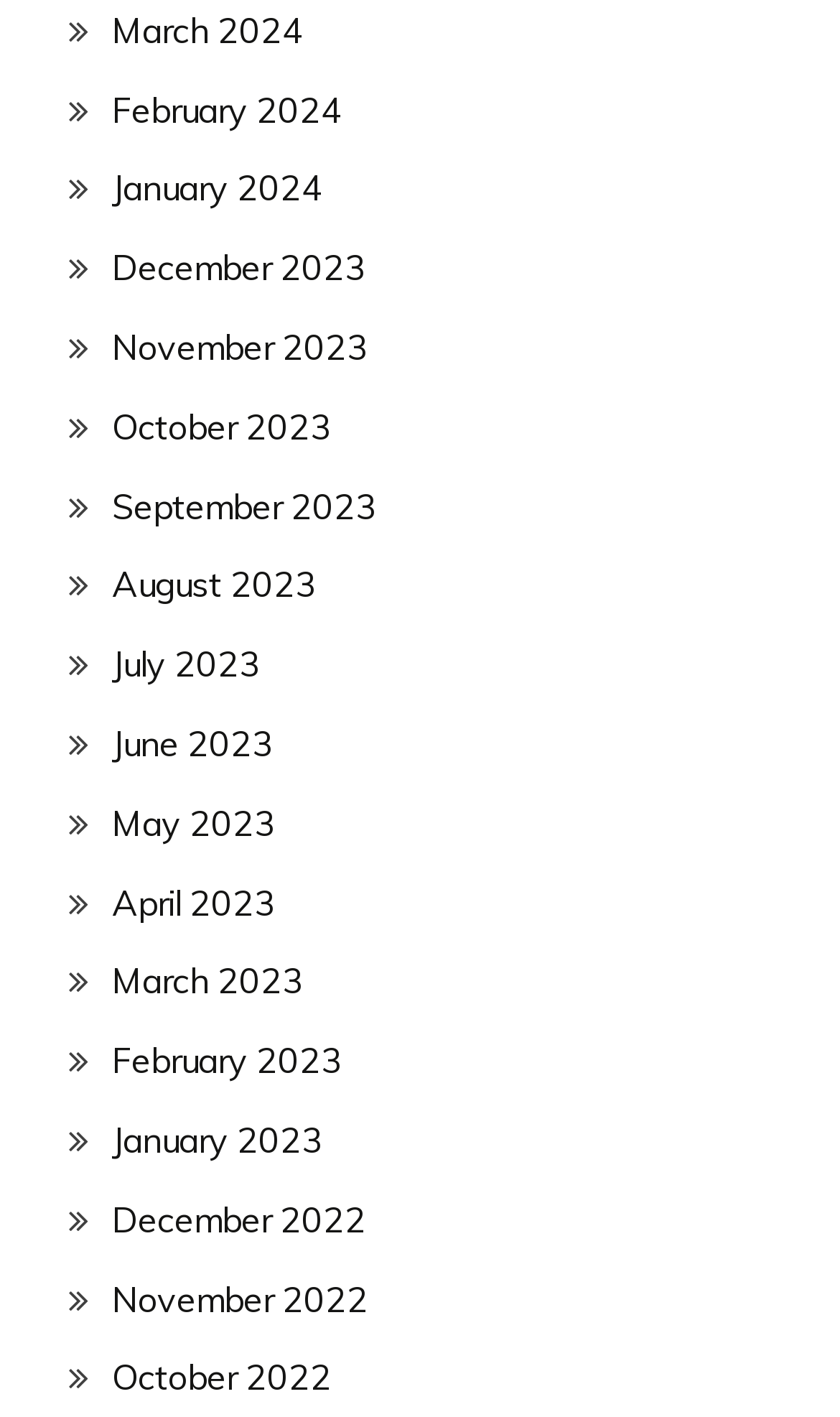Is October 2023 above August 2023?
Using the image, elaborate on the answer with as much detail as possible.

By comparing the y1 and y2 coordinates of the link elements, I found that October 2023 has a bounding box coordinate of [0.133, 0.286, 0.395, 0.316], which is above August 2023 with a bounding box coordinate of [0.133, 0.398, 0.377, 0.428].